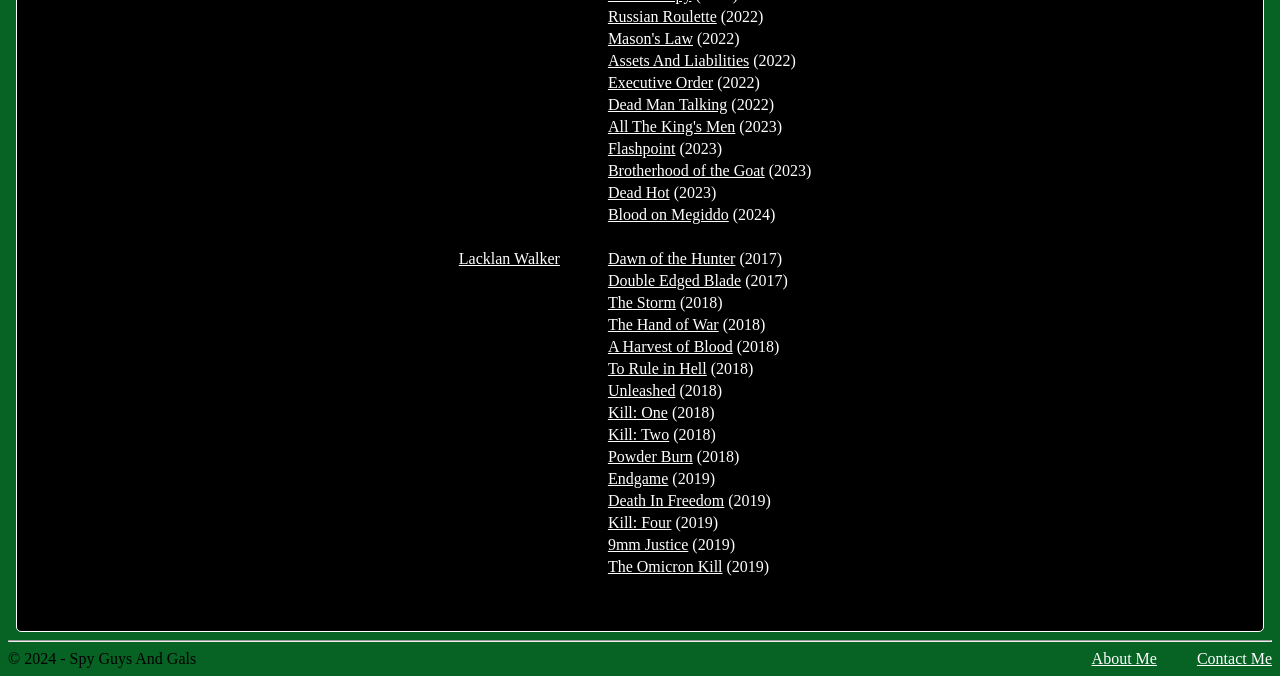What is the release year of 'Russian Roulette'?
Give a detailed and exhaustive answer to the question.

I found the link element 'Russian Roulette' and its parent gridcell element, which contains the text 'Russian Roulette (2022)'. Therefore, the release year is 2022.